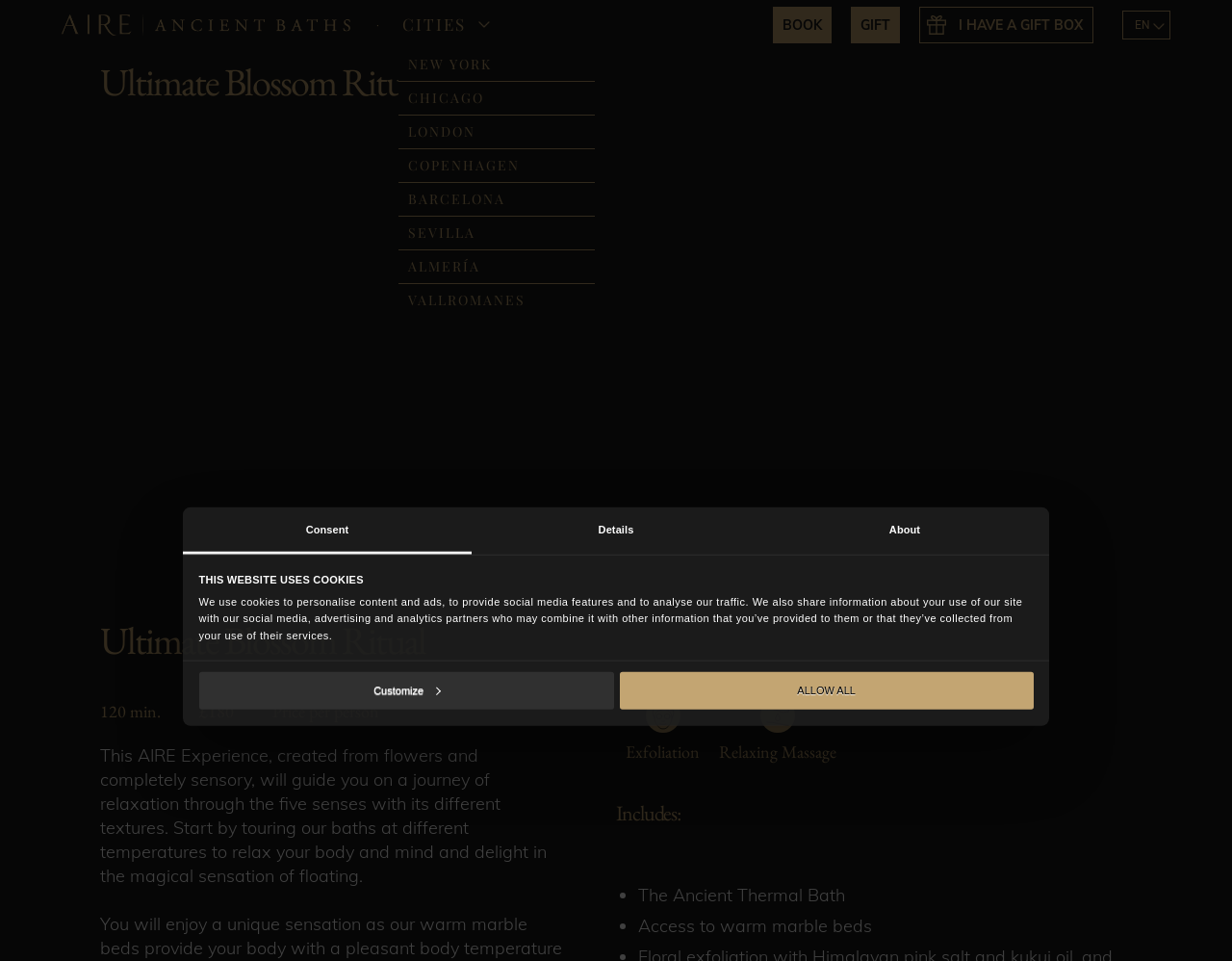Locate the bounding box coordinates of the element's region that should be clicked to carry out the following instruction: "Click the Customize button". The coordinates need to be four float numbers between 0 and 1, i.e., [left, top, right, bottom].

[0.161, 0.699, 0.499, 0.738]